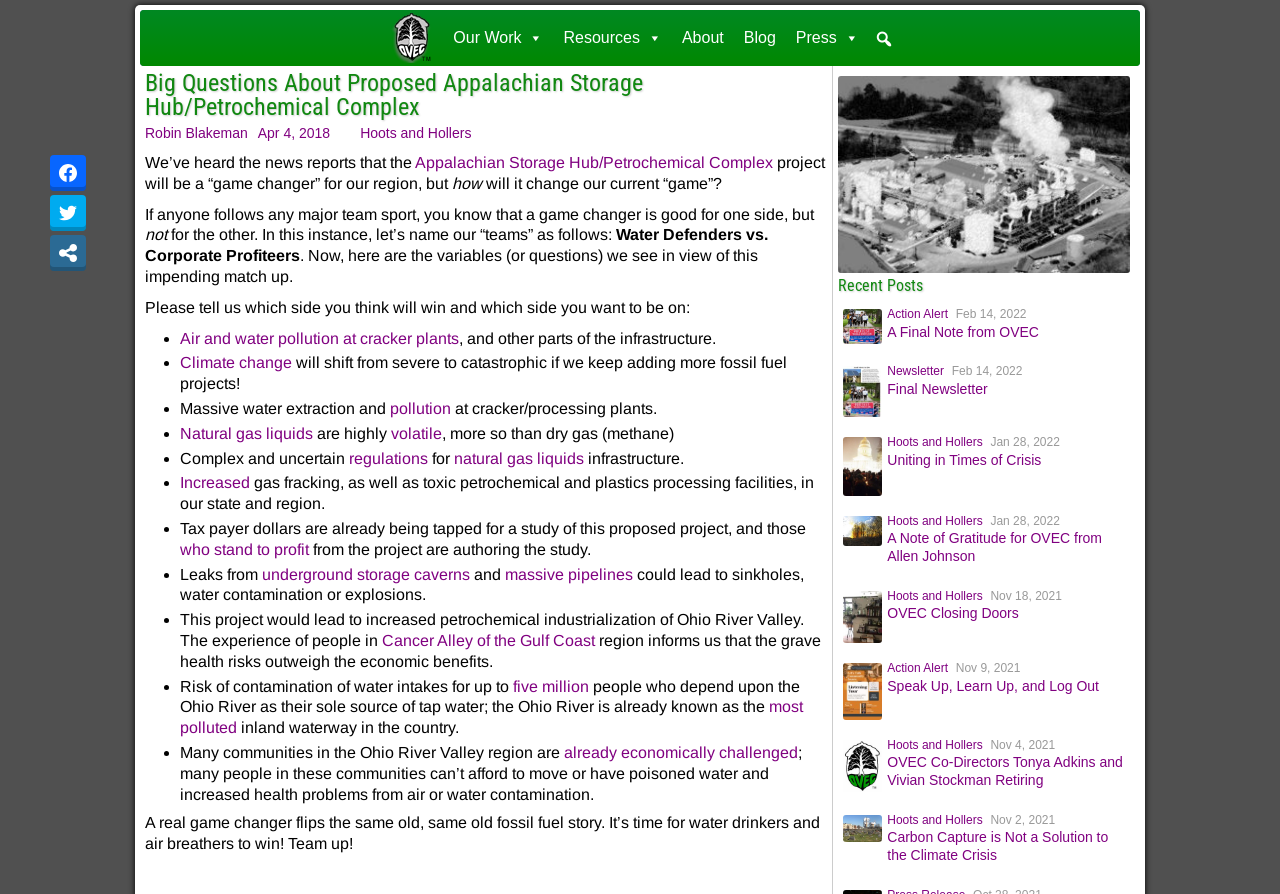What is the experience of people in 'Cancer Alley' mentioned in the article?
Please respond to the question with a detailed and thorough explanation.

The article mentions the experience of people in 'Cancer Alley' of the Gulf Coast, where petrochemical industrialization has led to grave health risks that outweigh the economic benefits. This is used as a cautionary tale to highlight the potential health impacts of the Appalachian Storage Hub/Petrochemical Complex project.